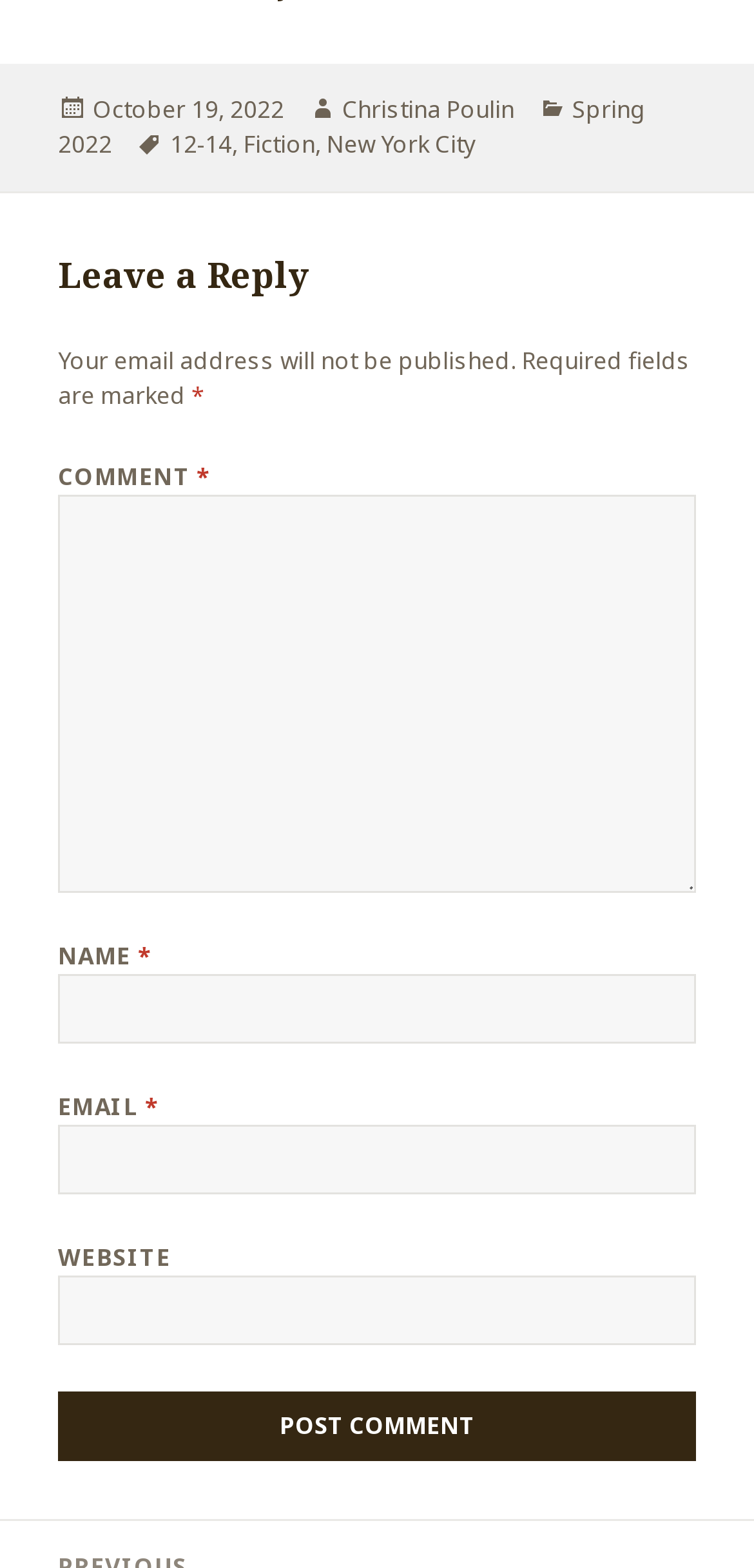Determine the bounding box for the HTML element described here: "parent_node: EMAIL * aria-describedby="email-notes" name="email"". The coordinates should be given as [left, top, right, bottom] with each number being a float between 0 and 1.

[0.077, 0.717, 0.923, 0.762]